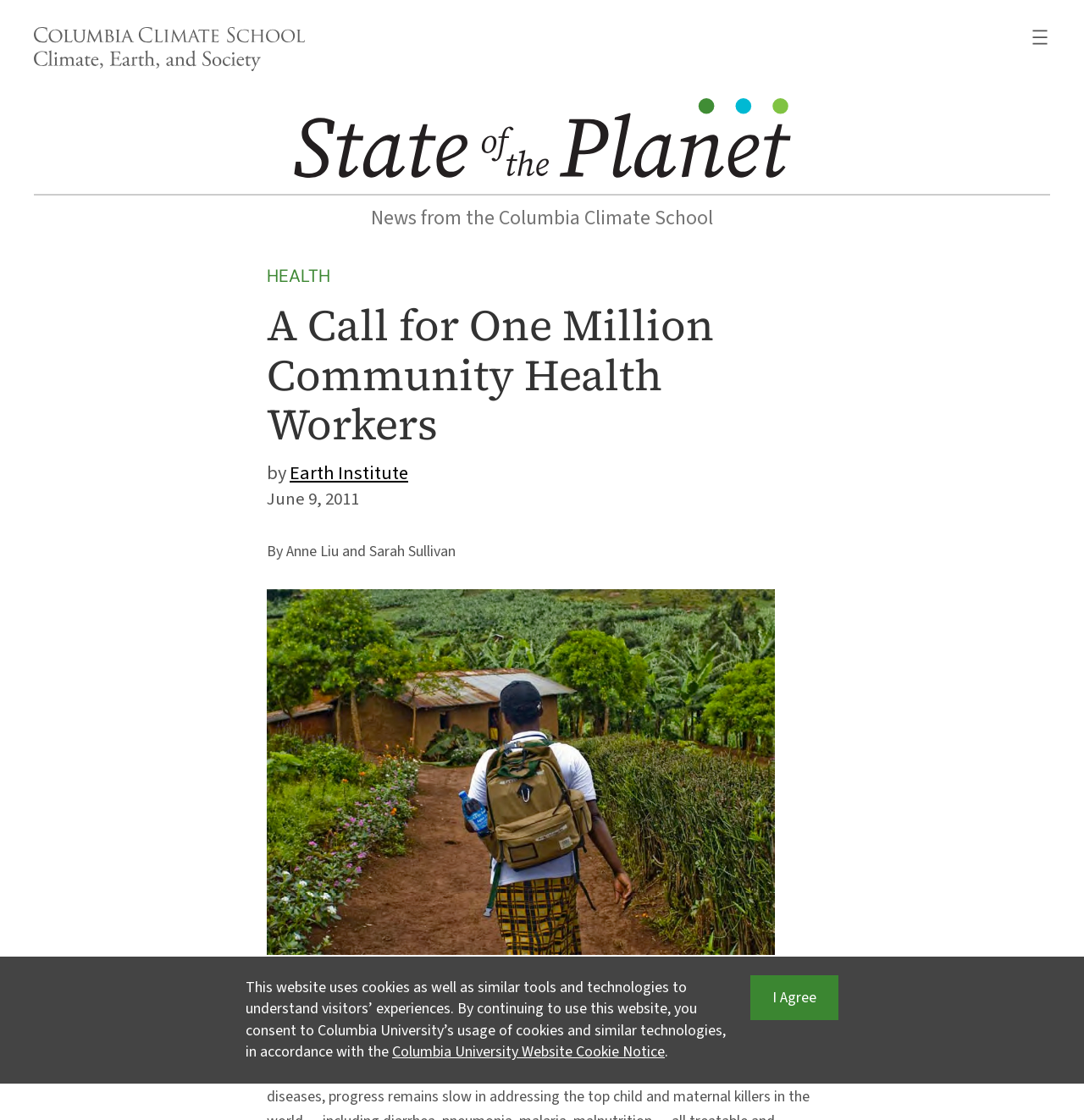Could you find the bounding box coordinates of the clickable area to complete this instruction: "Click the link to Columbia Climate School"?

[0.031, 0.05, 0.281, 0.069]